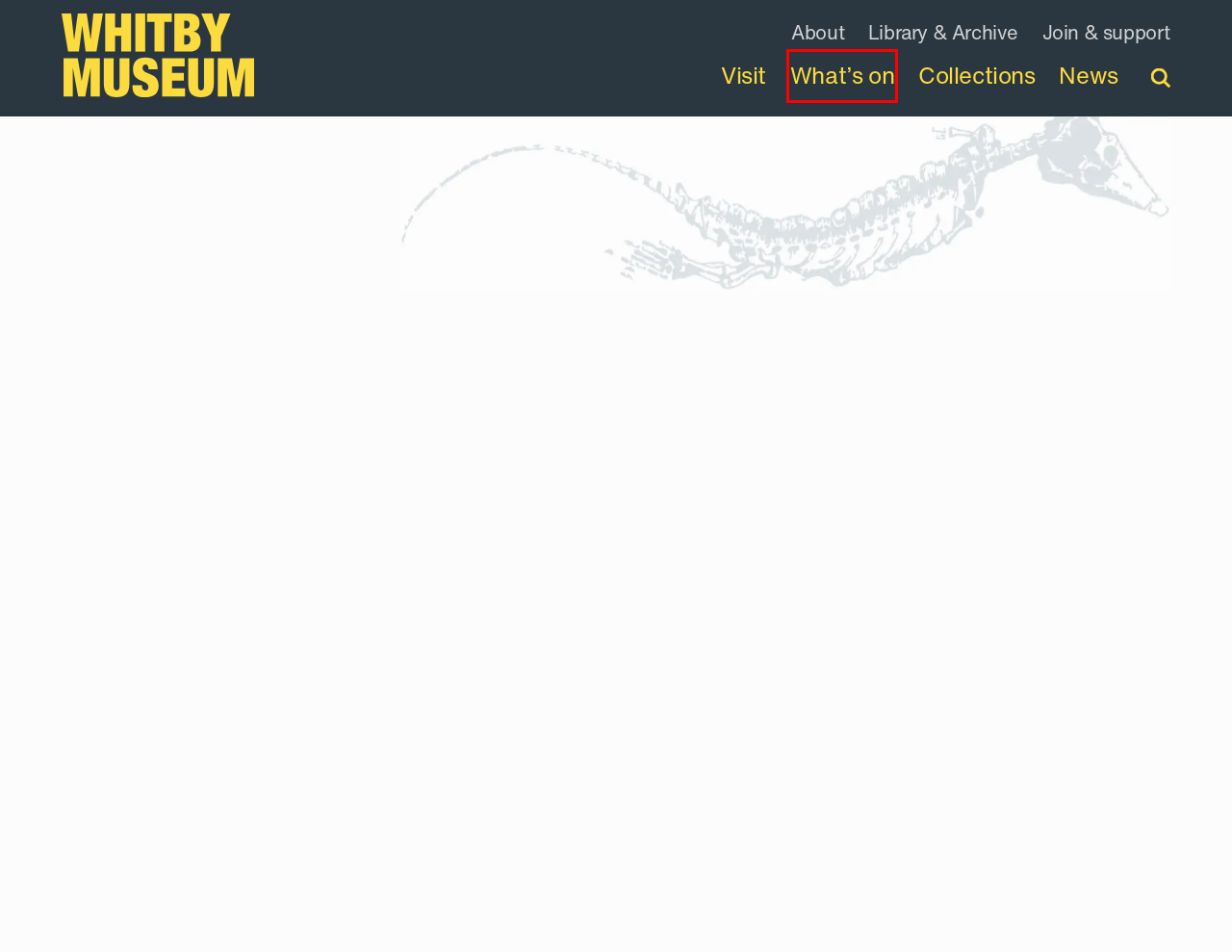You have a screenshot of a webpage with a red rectangle bounding box around an element. Identify the best matching webpage description for the new page that appears after clicking the element in the bounding box. The descriptions are:
A. Visit - Whitby Museum
B. Library & Archive - Whitby Museum
C. Join & support - Whitby Museum
D. News - Whitby Museum
E. Donate - Whitby Museum
F. What’s on - Whitby Museum
G. Collections - Whitby Museum
H. About - Whitby Museum

F